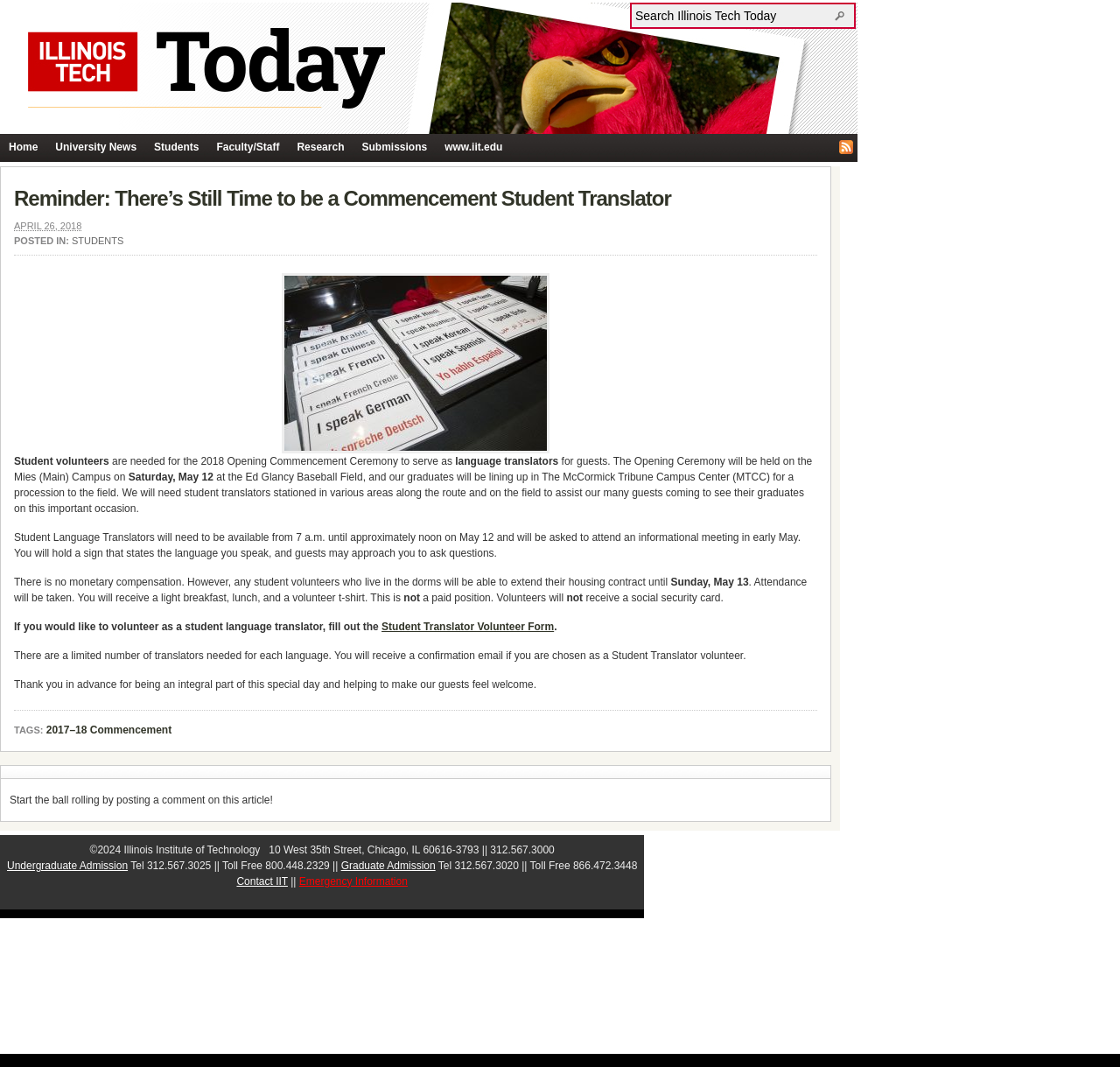From the given element description: "Contact IIT", find the bounding box for the UI element. Provide the coordinates as four float numbers between 0 and 1, in the order [left, top, right, bottom].

[0.211, 0.82, 0.257, 0.832]